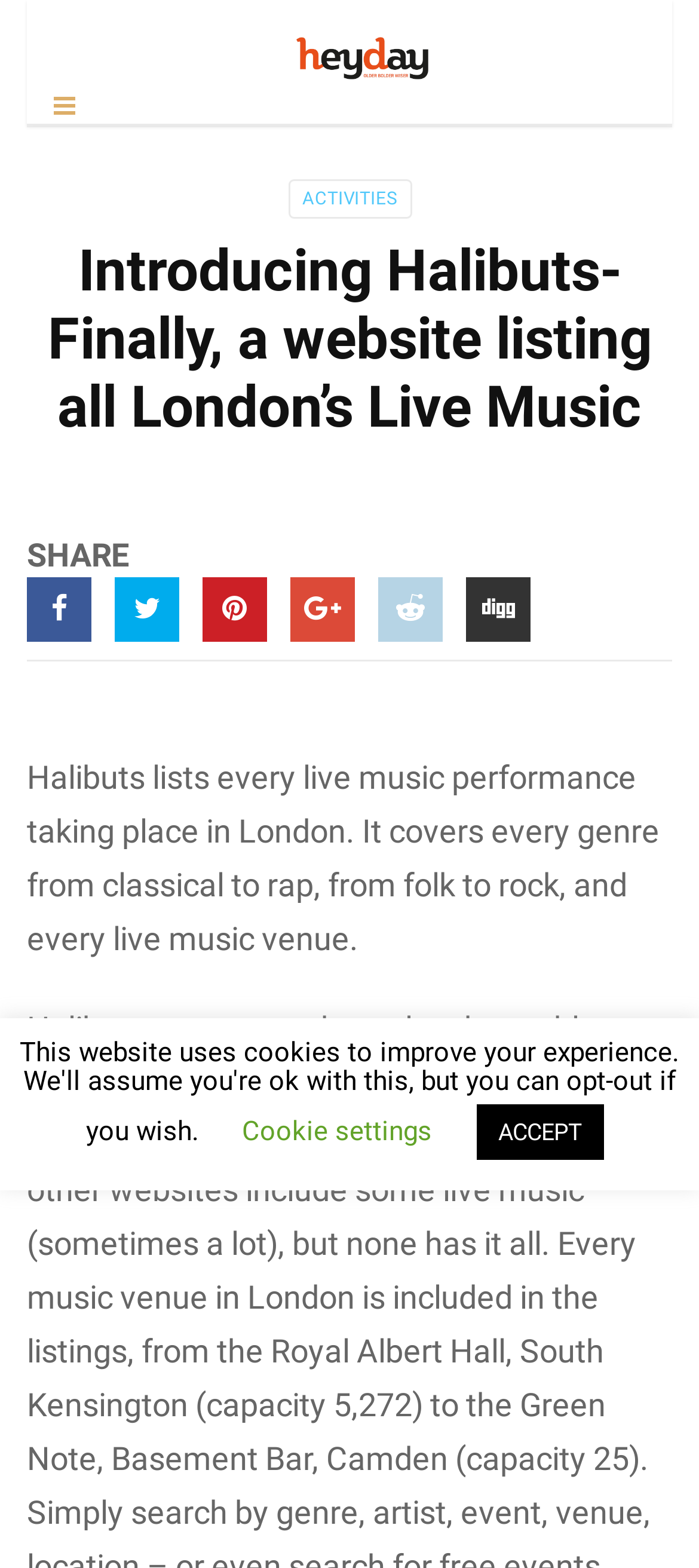What type of performances are listed on this website?
Using the image, give a concise answer in the form of a single word or short phrase.

Live music